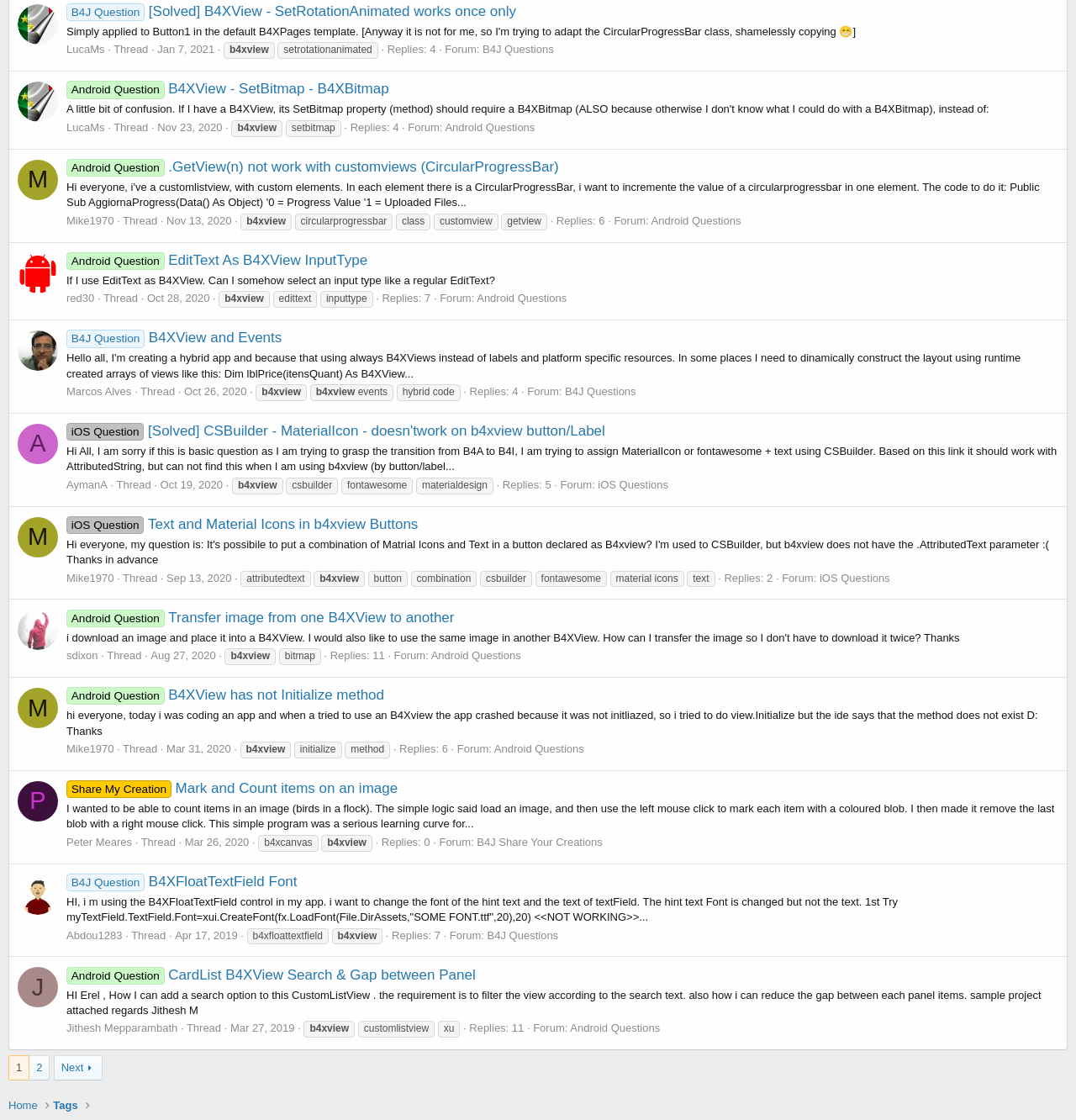Identify the bounding box coordinates of the element to click to follow this instruction: 'View LucaMs' profile'. Ensure the coordinates are four float values between 0 and 1, provided as [left, top, right, bottom].

[0.016, 0.003, 0.054, 0.039]